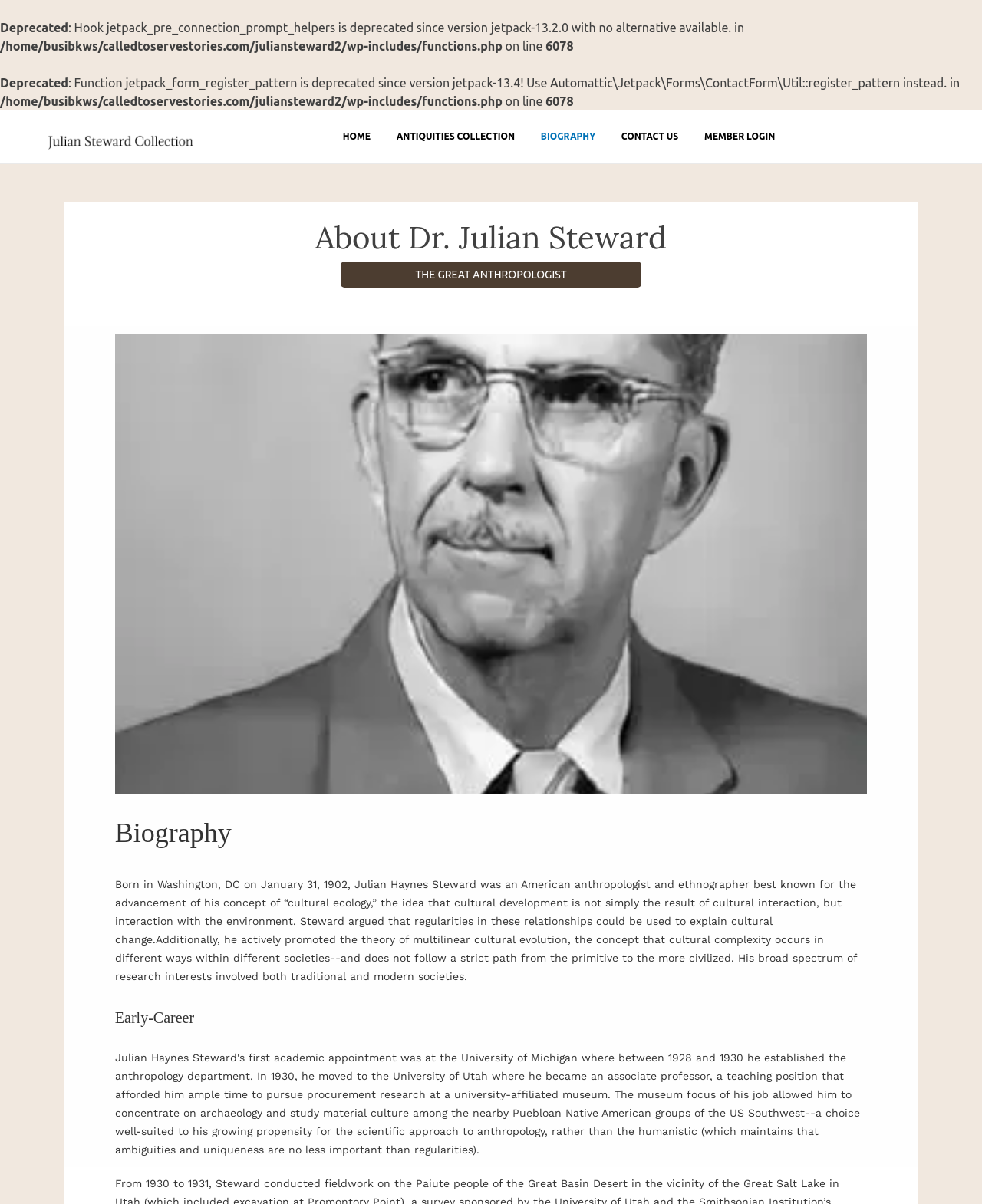Pinpoint the bounding box coordinates of the element that must be clicked to accomplish the following instruction: "Expand Getting Started". The coordinates should be in the format of four float numbers between 0 and 1, i.e., [left, top, right, bottom].

None